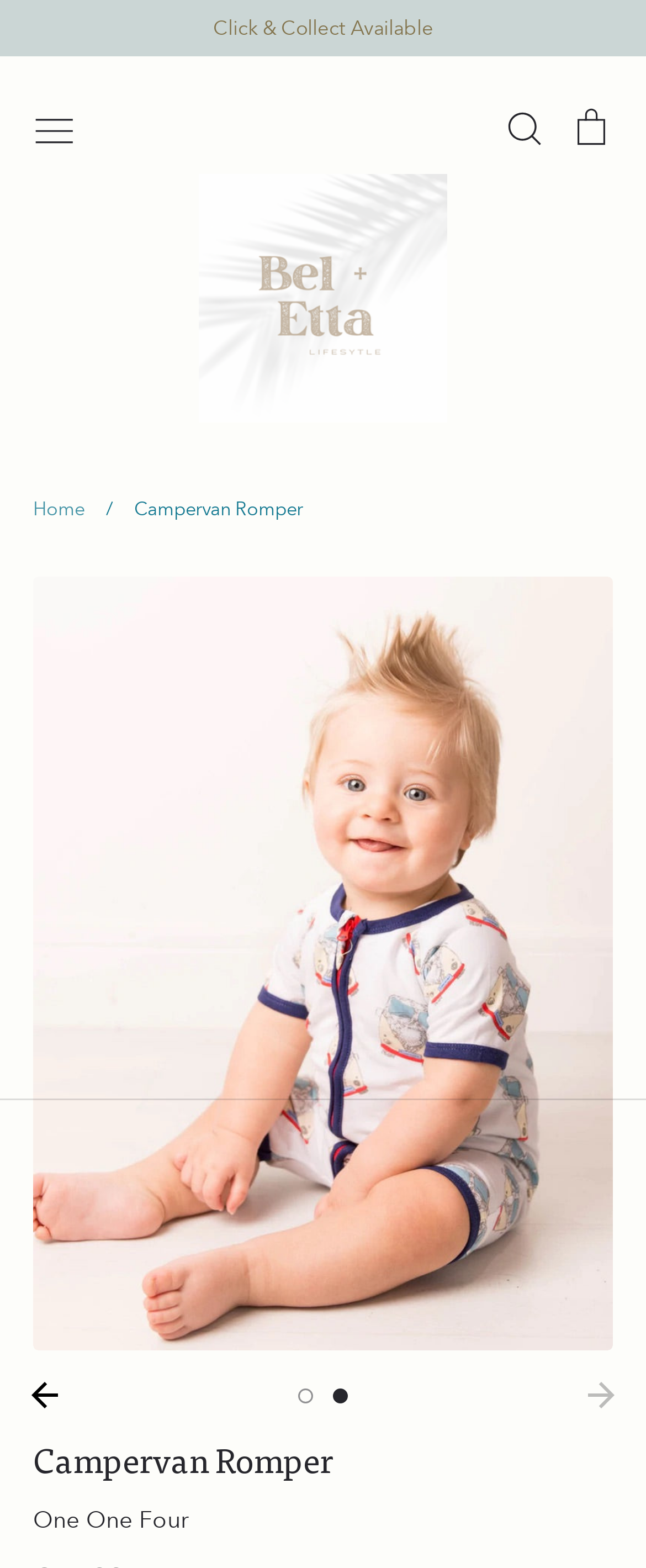Given the following UI element description: "1", find the bounding box coordinates in the webpage screenshot.

[0.462, 0.886, 0.485, 0.895]